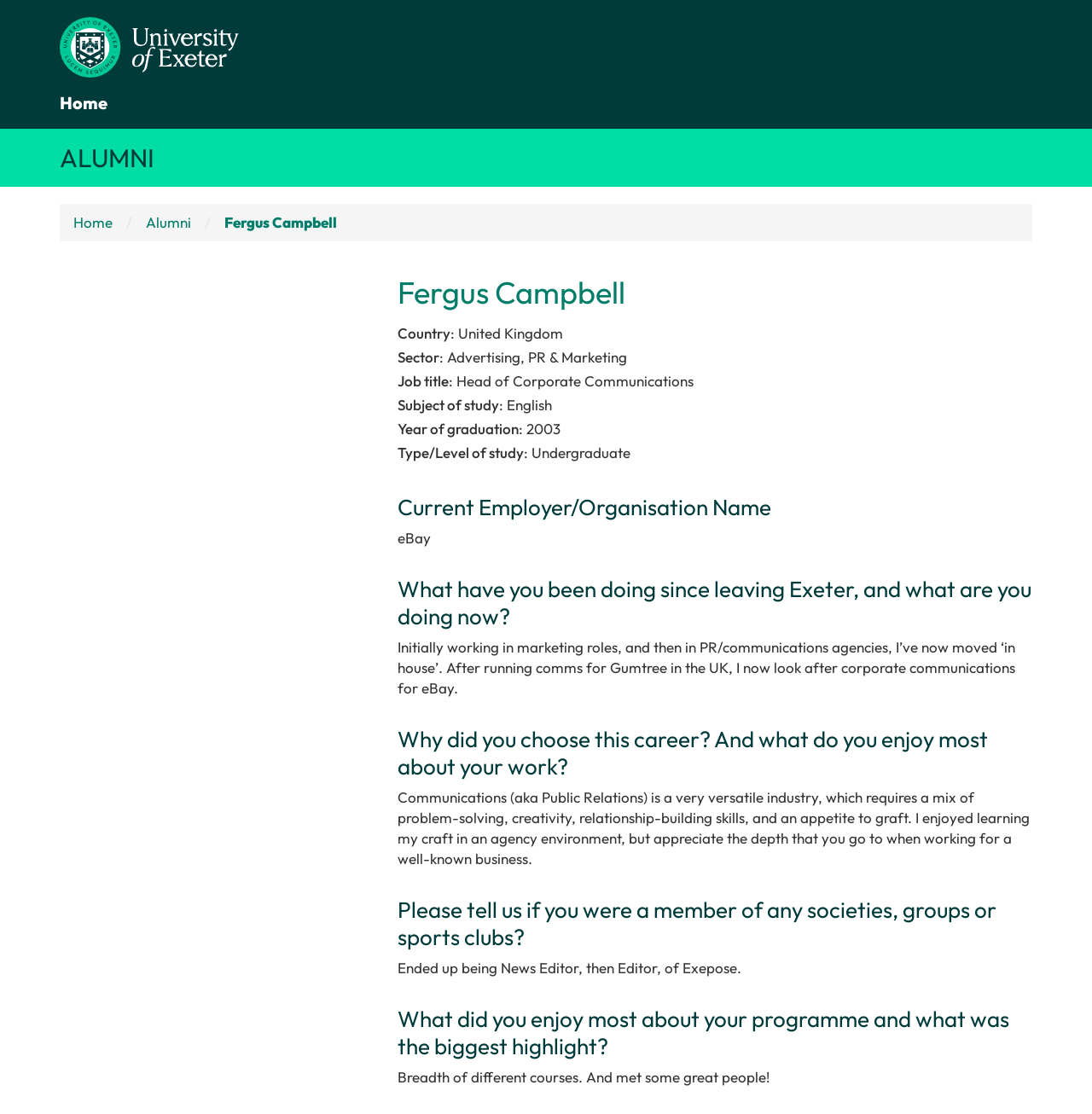Find the bounding box of the element with the following description: "alt="Alumni"". The coordinates must be four float numbers between 0 and 1, formatted as [left, top, right, bottom].

[0.055, 0.015, 0.219, 0.07]